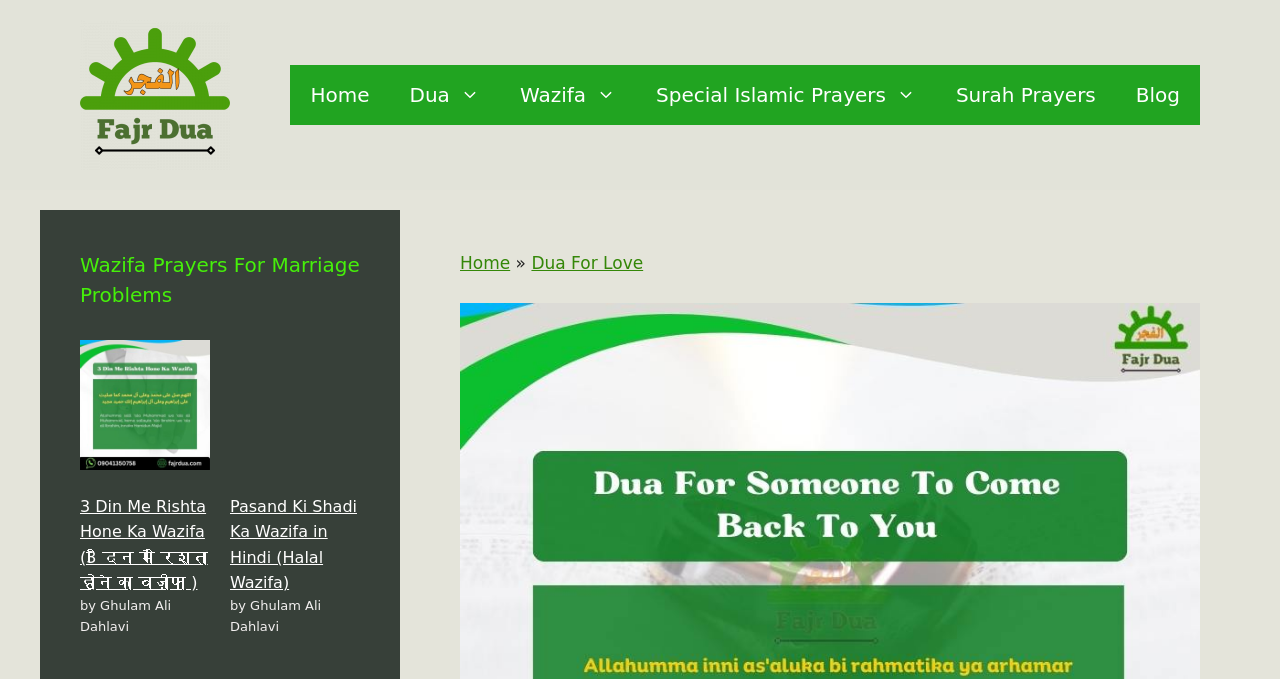Identify the bounding box for the element characterized by the following description: "Special Islamic Prayers".

[0.497, 0.096, 0.731, 0.184]